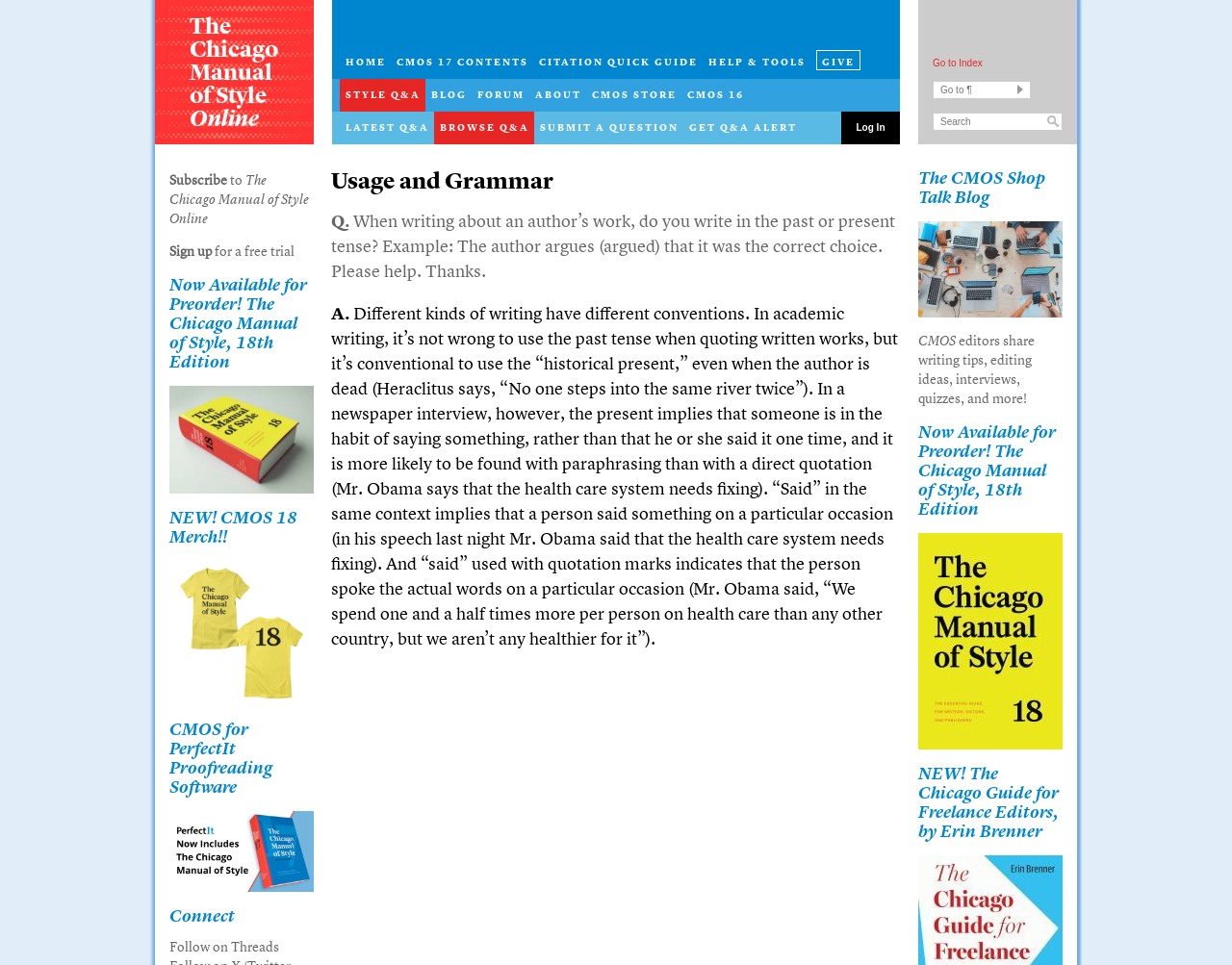Highlight the bounding box coordinates of the element that should be clicked to carry out the following instruction: "Subscribe to the newsletter". The coordinates must be given as four float numbers ranging from 0 to 1, i.e., [left, top, right, bottom].

[0.138, 0.176, 0.187, 0.195]